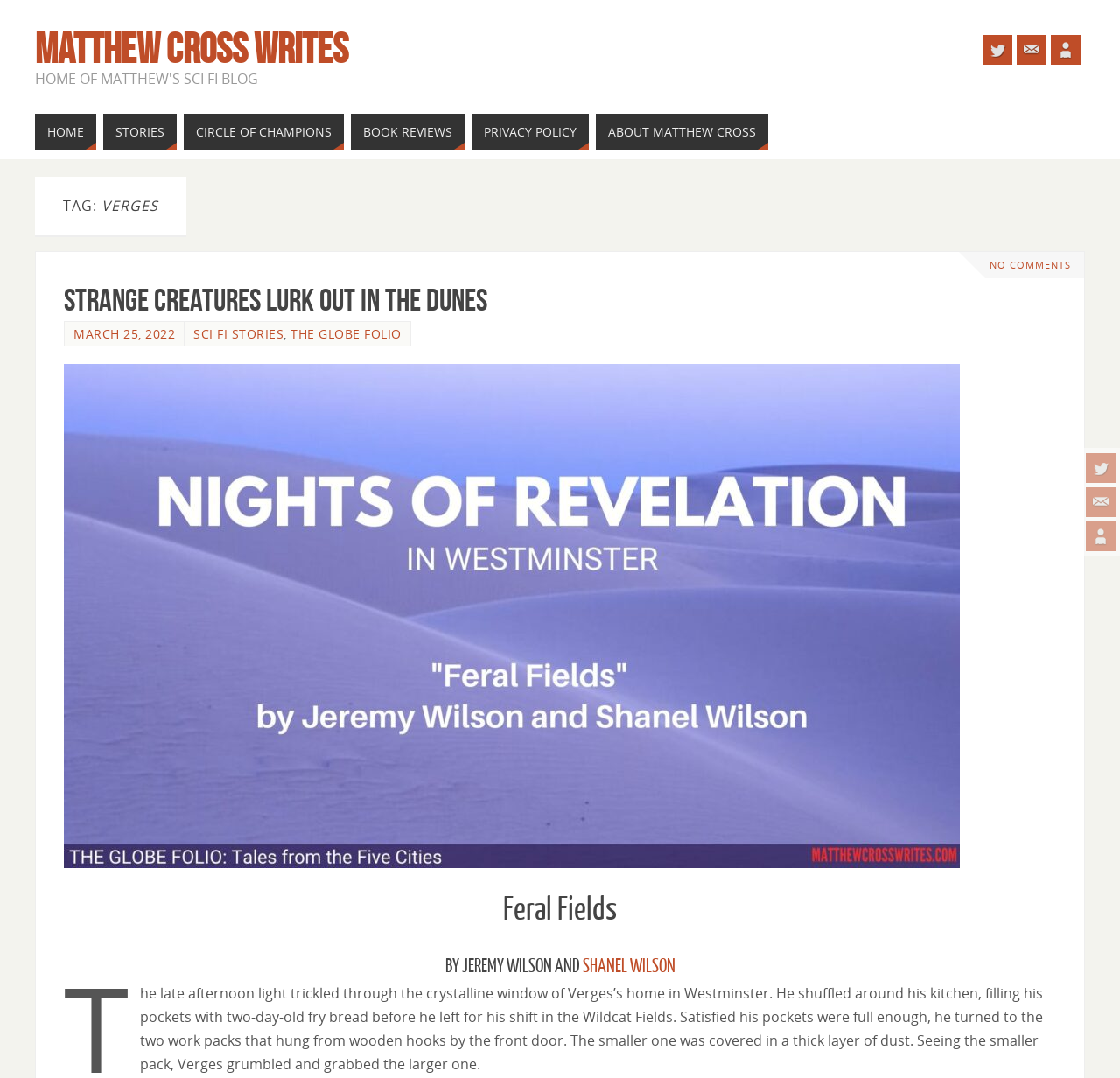Please find and report the bounding box coordinates of the element to click in order to perform the following action: "read Strange creatures lurk out in the dunes". The coordinates should be expressed as four float numbers between 0 and 1, in the format [left, top, right, bottom].

[0.057, 0.262, 0.435, 0.294]